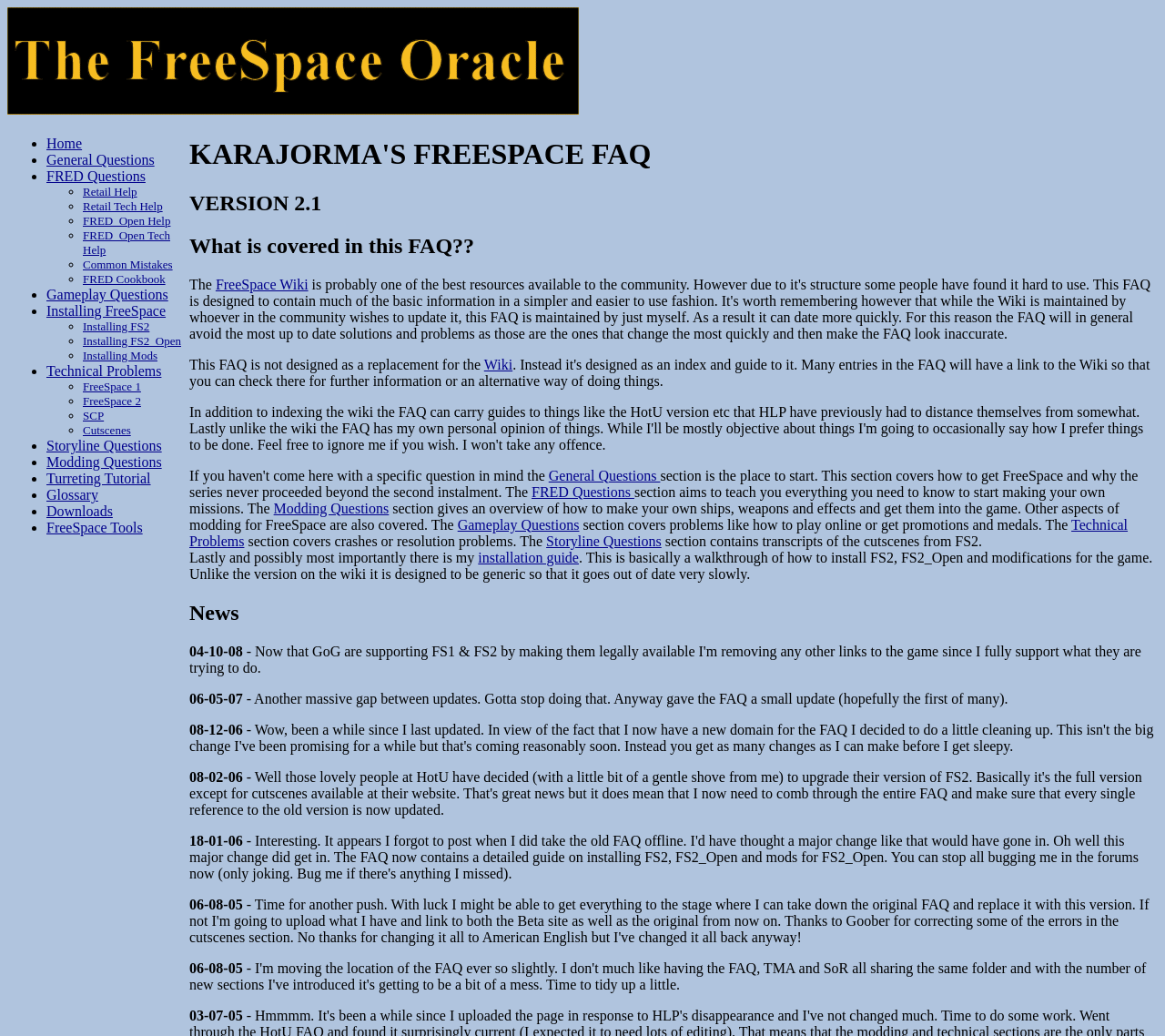Identify the bounding box coordinates for the region to click in order to carry out this instruction: "Click on the 'Home' link". Provide the coordinates using four float numbers between 0 and 1, formatted as [left, top, right, bottom].

[0.04, 0.131, 0.07, 0.146]